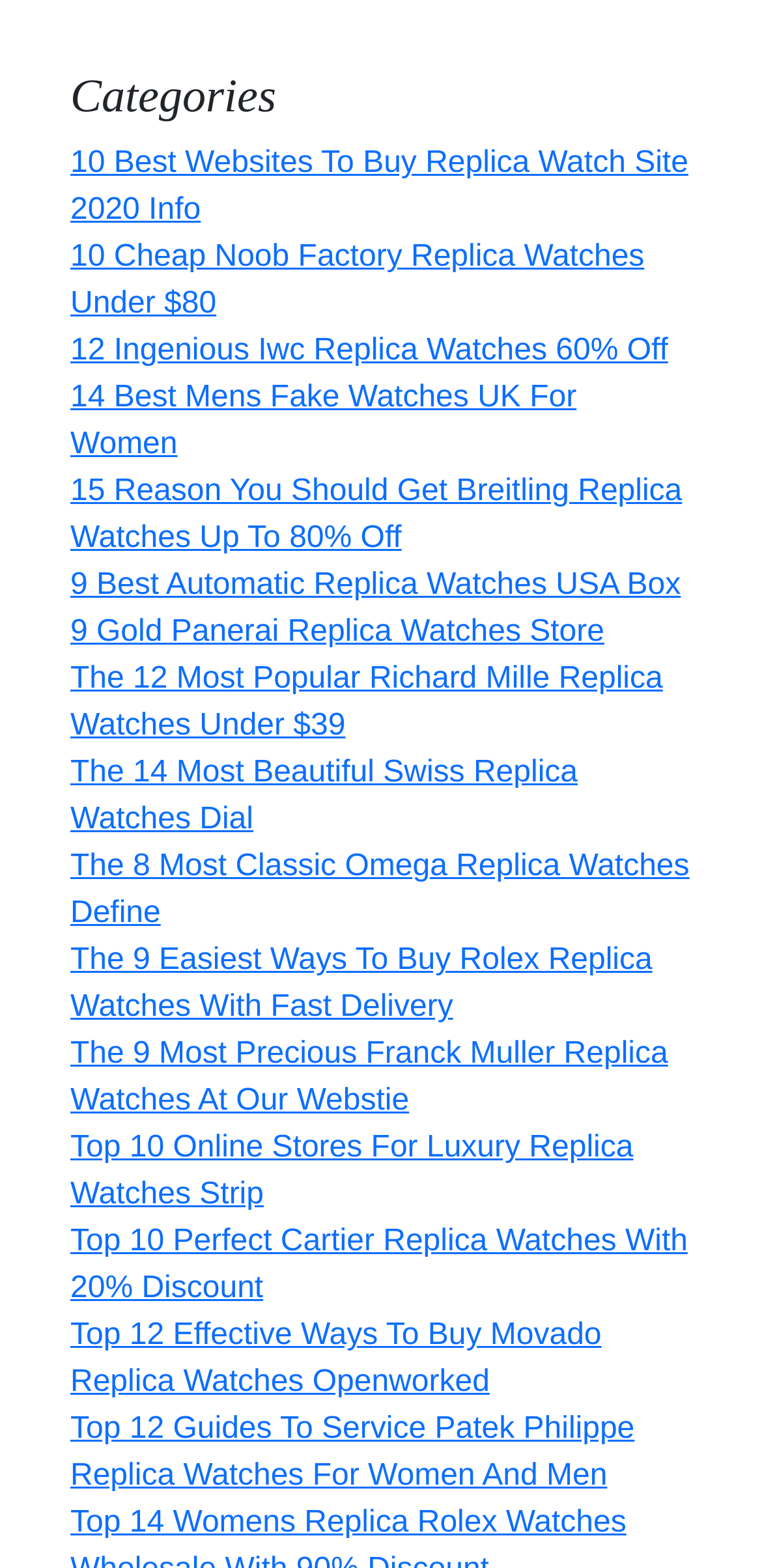Please identify the bounding box coordinates of the element's region that should be clicked to execute the following instruction: "Click on '10 Best Websites To Buy Replica Watch Site 2020 Info'". The bounding box coordinates must be four float numbers between 0 and 1, i.e., [left, top, right, bottom].

[0.092, 0.094, 0.903, 0.145]